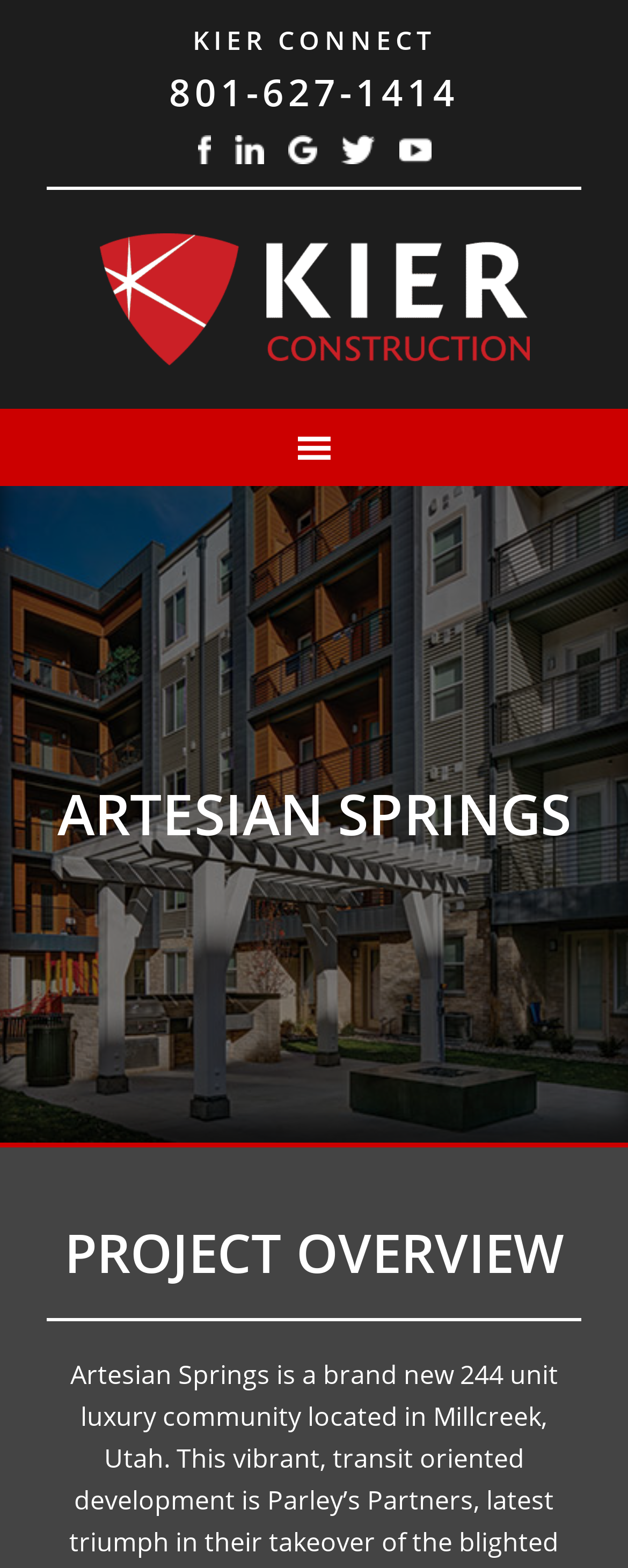Please identify the bounding box coordinates of the clickable element to fulfill the following instruction: "Click on Money Coaching". The coordinates should be four float numbers between 0 and 1, i.e., [left, top, right, bottom].

None